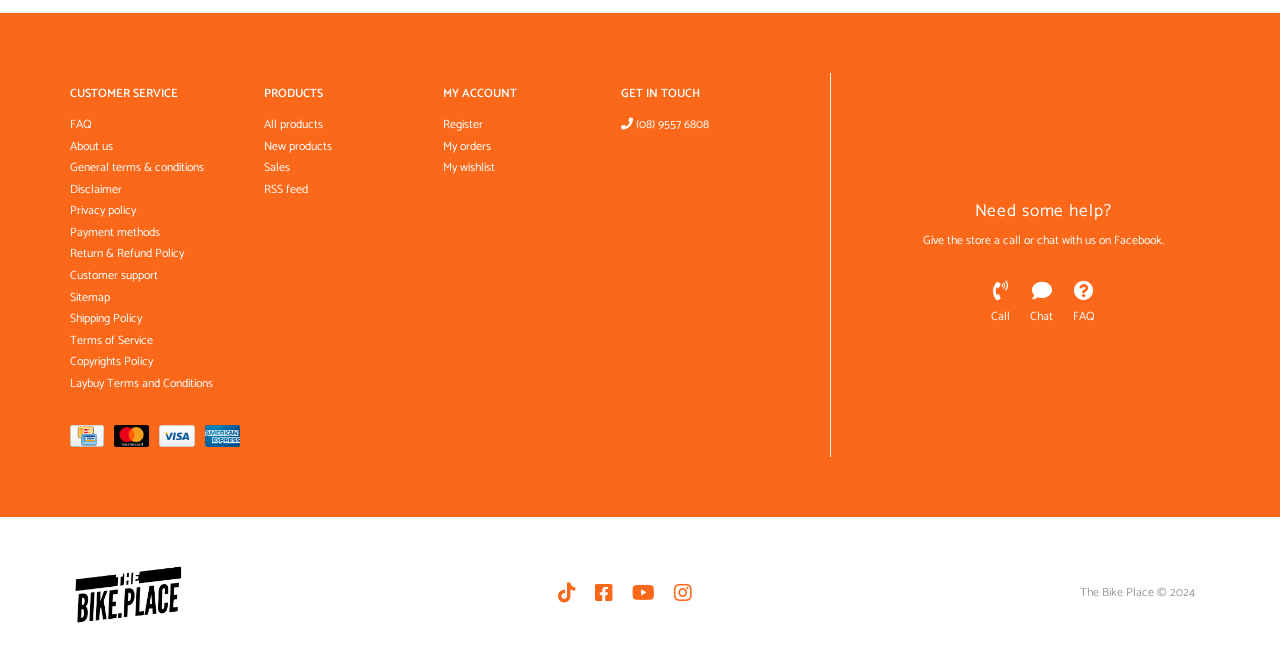Please provide the bounding box coordinates for the element that needs to be clicked to perform the instruction: "Click on FAQ". The coordinates must consist of four float numbers between 0 and 1, formatted as [left, top, right, bottom].

[0.055, 0.172, 0.072, 0.2]